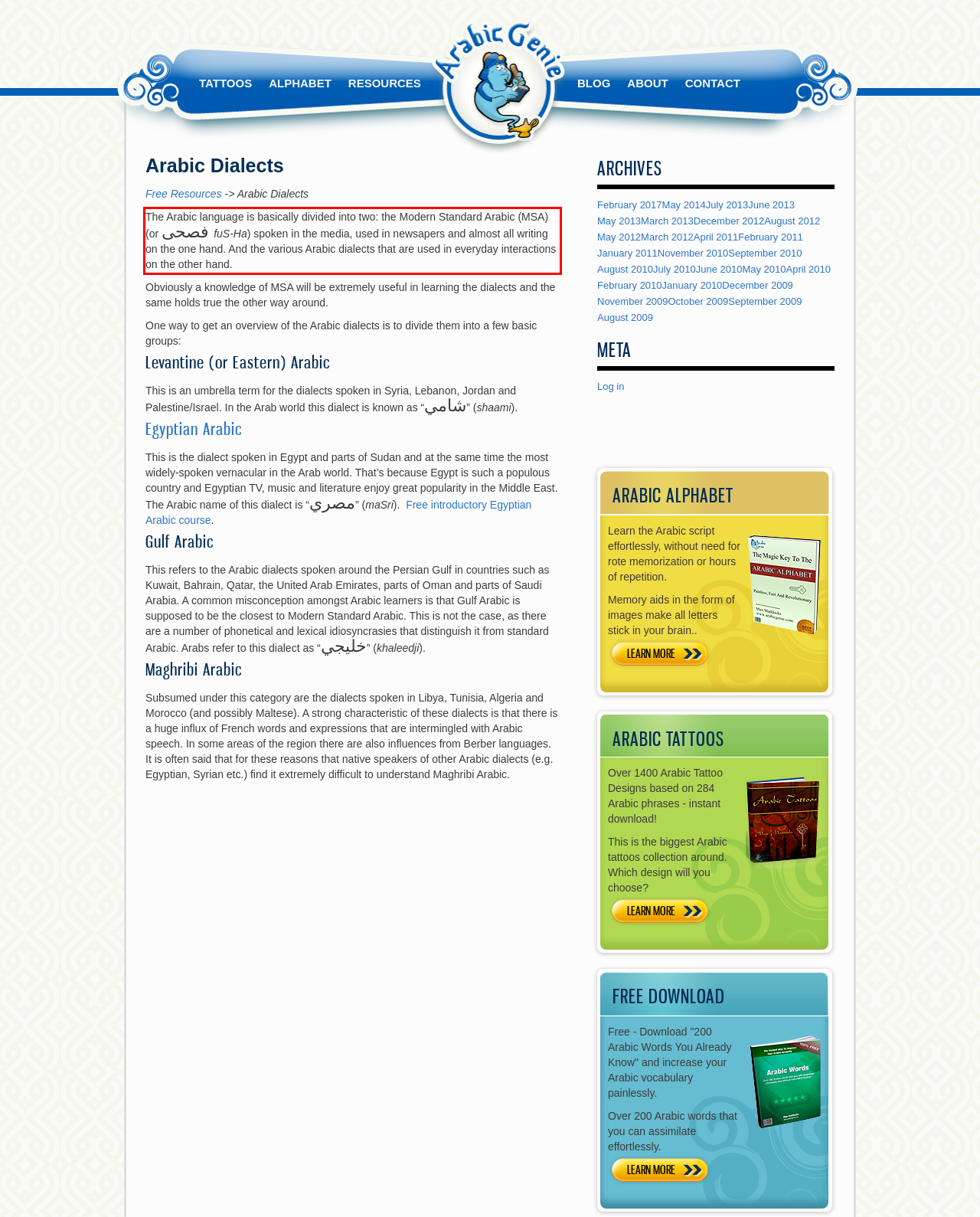You have a screenshot of a webpage, and there is a red bounding box around a UI element. Utilize OCR to extract the text within this red bounding box.

The Arabic language is basically divided into two: the Modern Standard Arabic (MSA) (or فصحى fuS-Ha) spoken in the media, used in newsapers and almost all writing on the one hand. And the various Arabic dialects that are used in everyday interactions on the other hand.